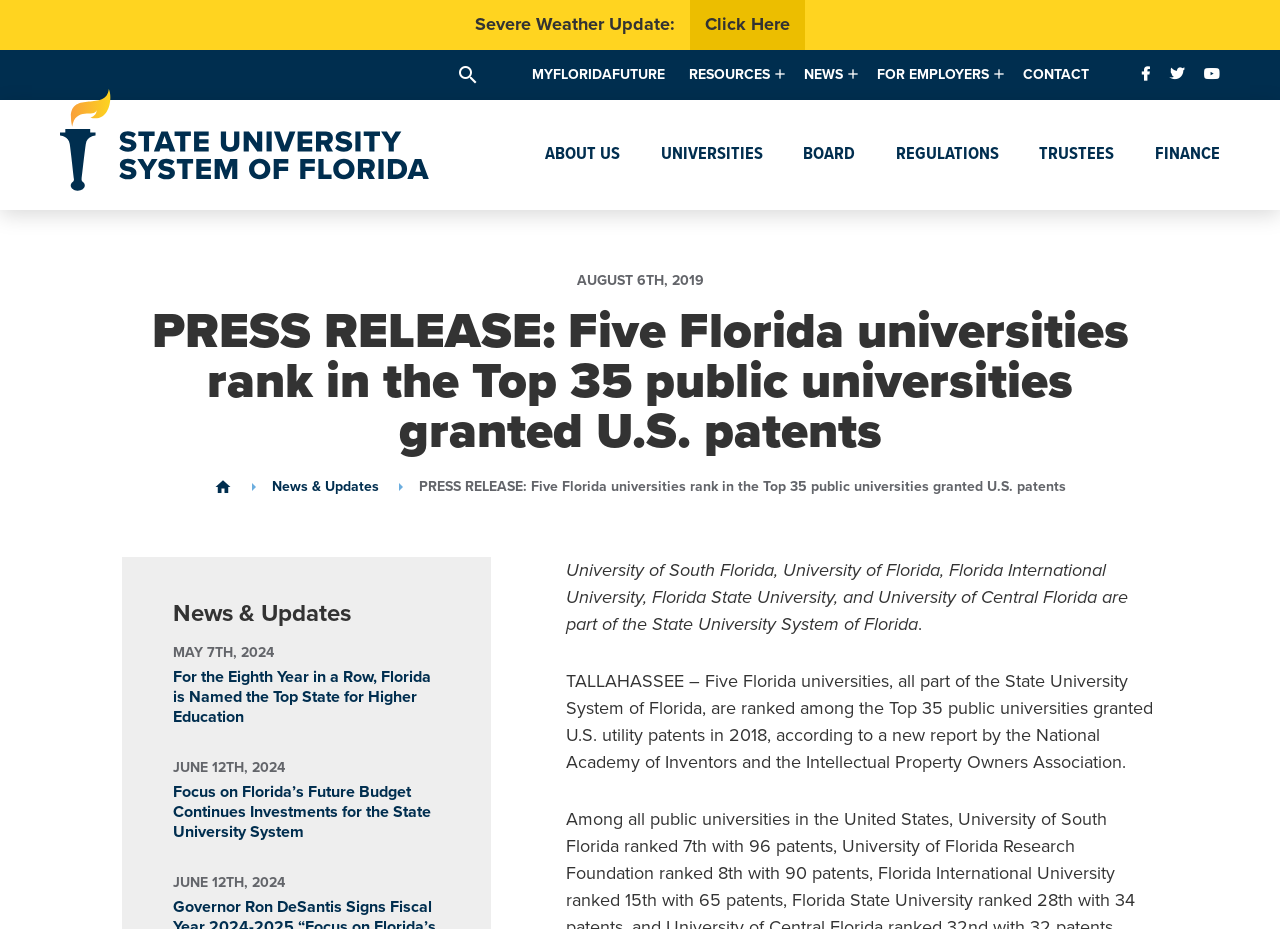How many links are there in the 'Online Education' section?
Look at the image and respond with a single word or a short phrase.

6